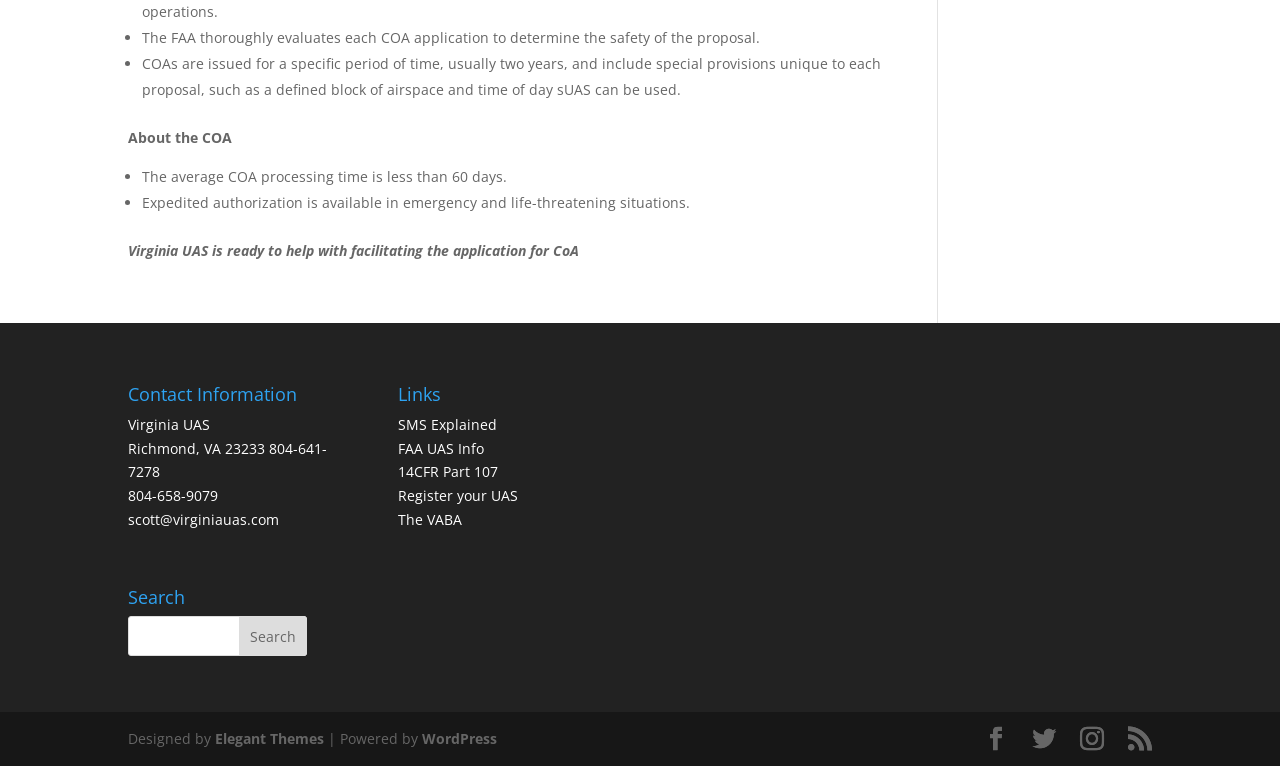Please find the bounding box for the UI component described as follows: "Elegant Themes".

[0.168, 0.952, 0.253, 0.977]